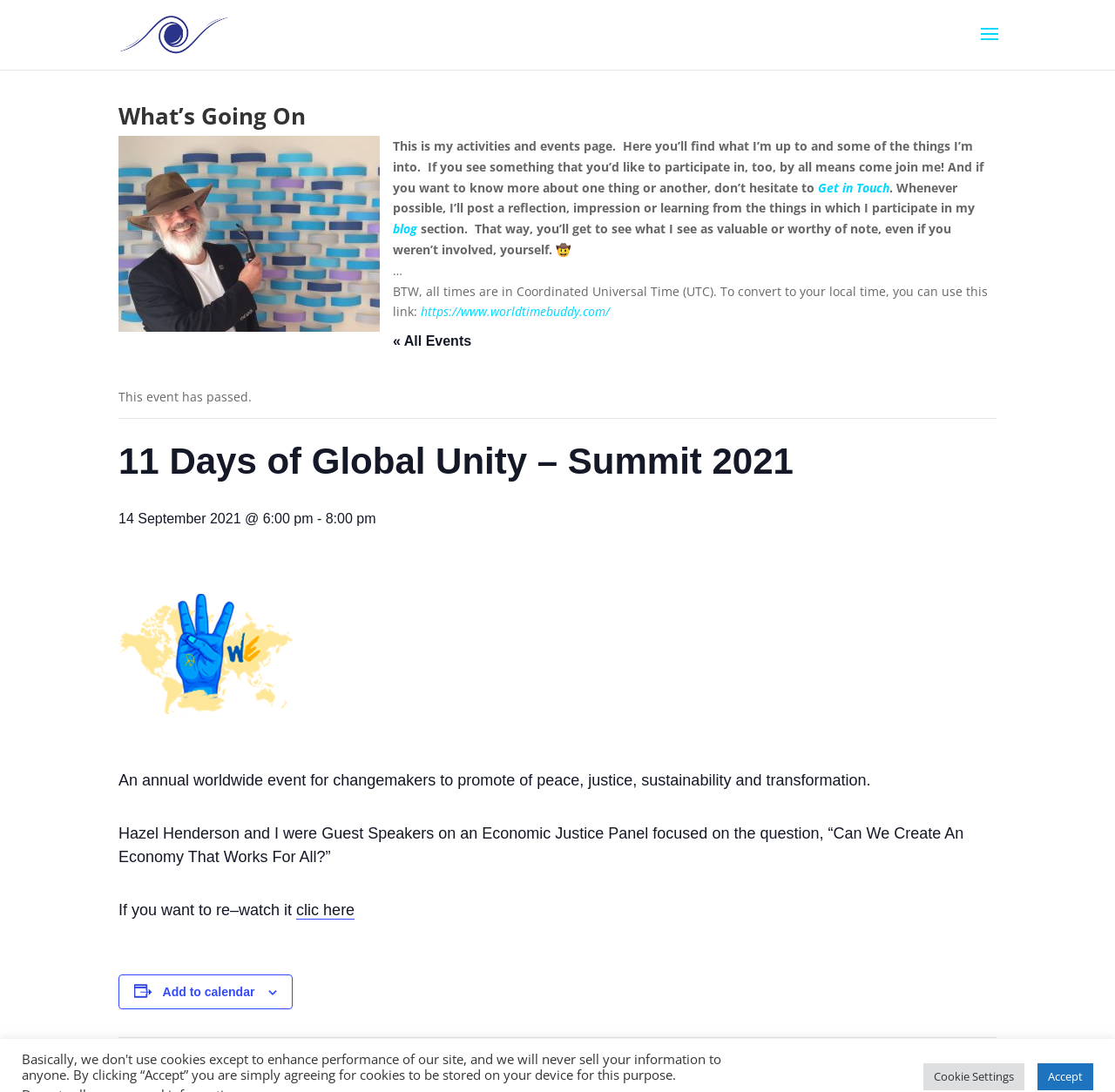What is the status of the event '11 Days of Global Unity – Summit 2021'?
Please provide a full and detailed response to the question.

The status of the event '11 Days of Global Unity – Summit 2021' can be found in the text 'This event has passed.' which is indicating that the event has already taken place.